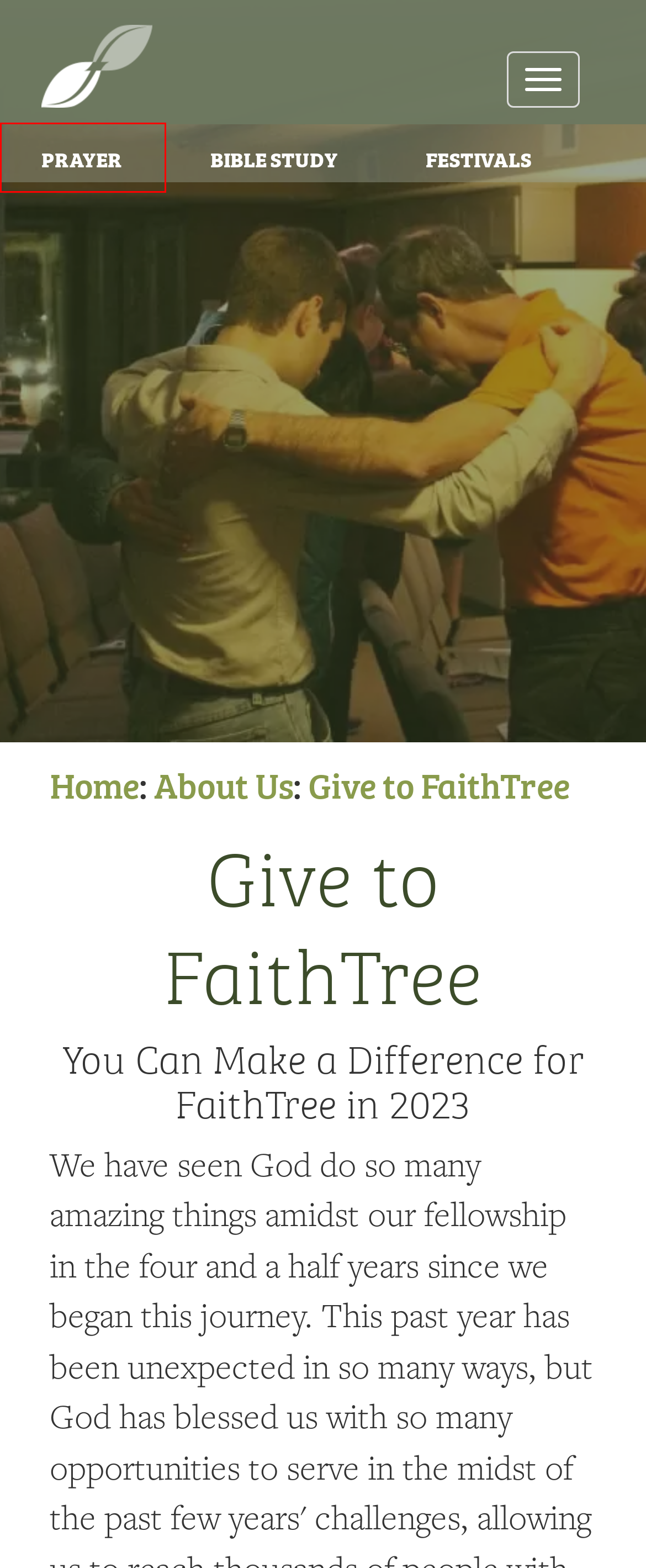Analyze the webpage screenshot with a red bounding box highlighting a UI element. Select the description that best matches the new webpage after clicking the highlighted element. Here are the options:
A. Where to Find Us - FaithTree.com
B. Festivals of Faith - FaithTree.com
C. About Us - FaithTree.com
D. FaithTree Grow - Devotionals, Bible Search and More - FaithTree.com
E. For Who Can Be Against Us? - FaithTree.com
F. Multi-Generational Young Adult Ministry in St. Charles - FaithTree.com
G. Universal Networks - Web Presence Consulting - Hosting, Domain Registration, Media Publishing
H. FaithTree Online Prayer Walk - FaithTree.com

H